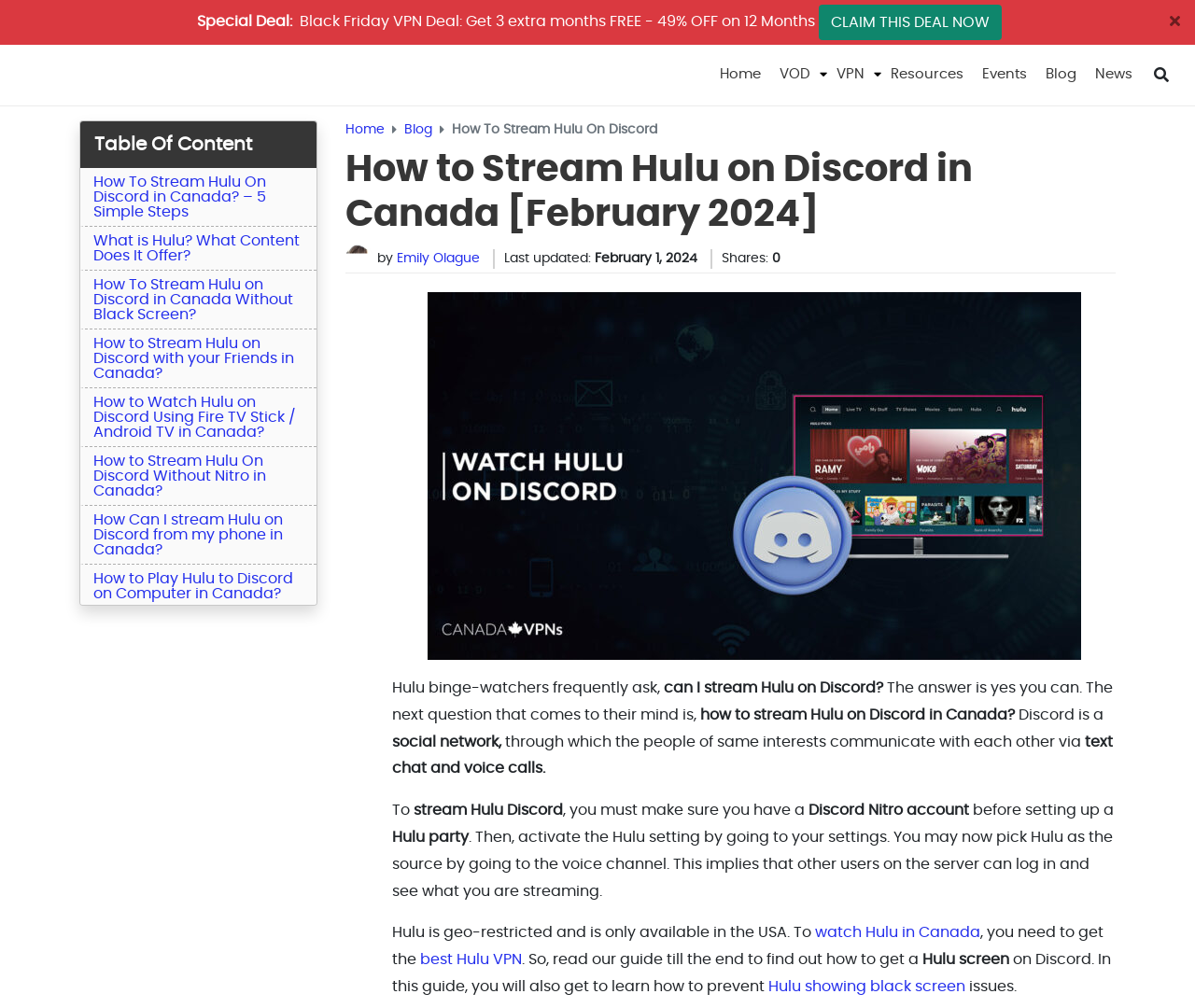Find the primary header on the webpage and provide its text.

How to Stream Hulu on Discord in Canada [February 2024]